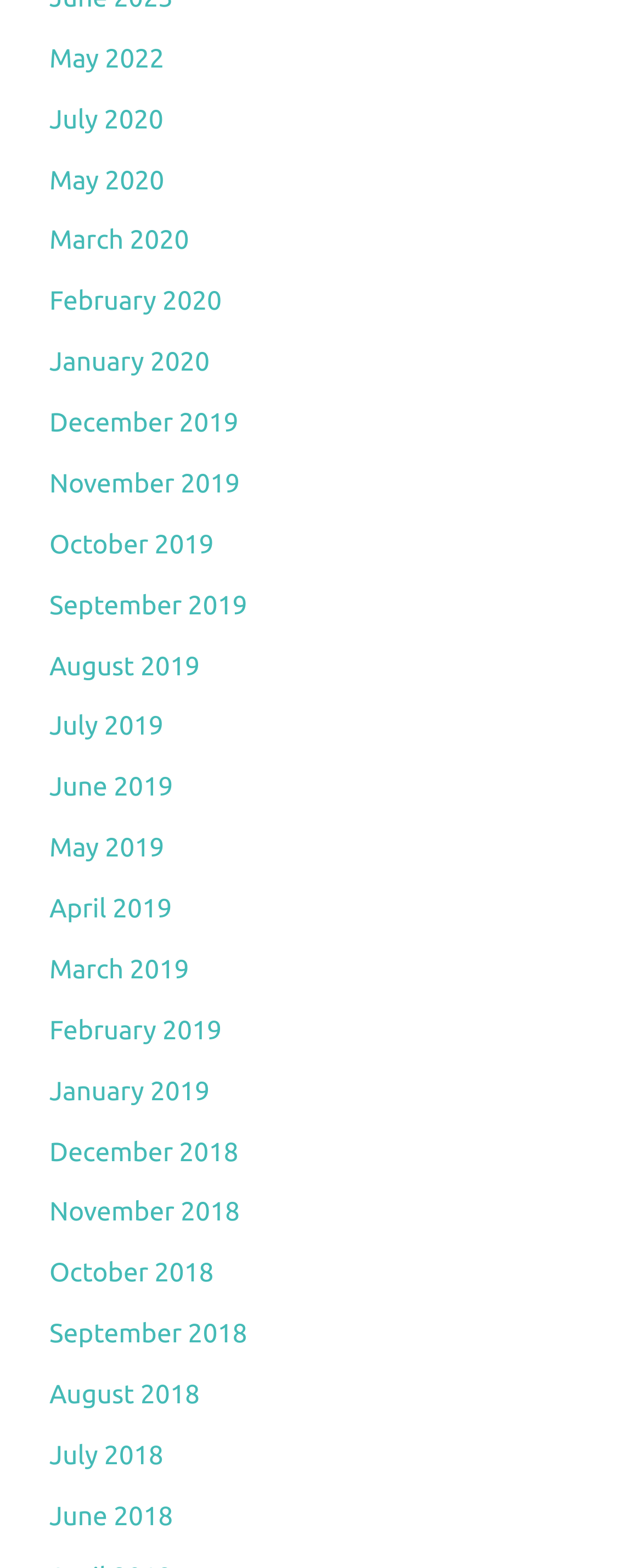Pinpoint the bounding box coordinates of the clickable area necessary to execute the following instruction: "view July 2020". The coordinates should be given as four float numbers between 0 and 1, namely [left, top, right, bottom].

[0.077, 0.067, 0.255, 0.086]